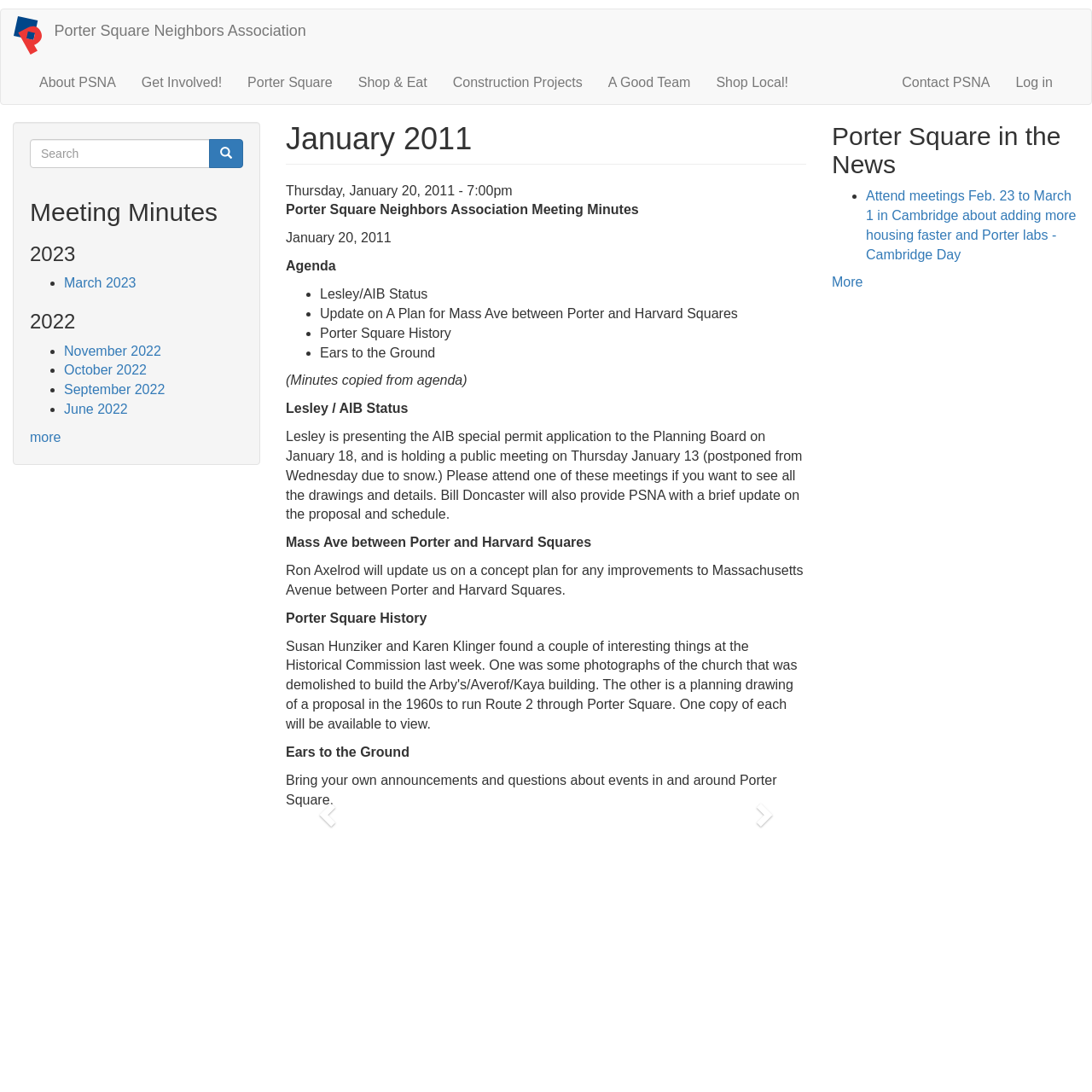Determine the bounding box coordinates of the clickable region to carry out the instruction: "Go to Home page".

[0.012, 0.015, 0.05, 0.05]